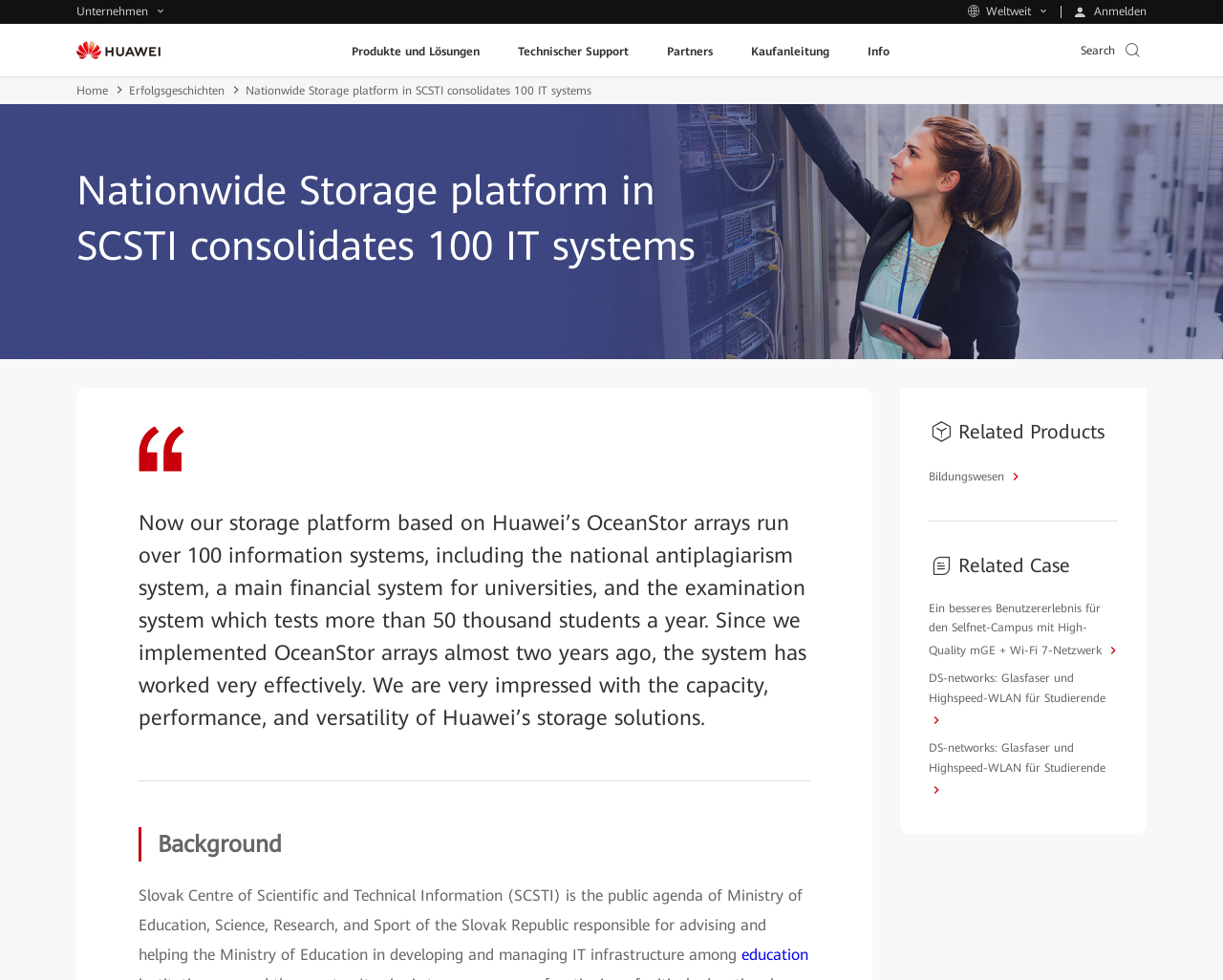Identify the bounding box coordinates of the region I need to click to complete this instruction: "Go to the home page".

[0.062, 0.081, 0.105, 0.104]